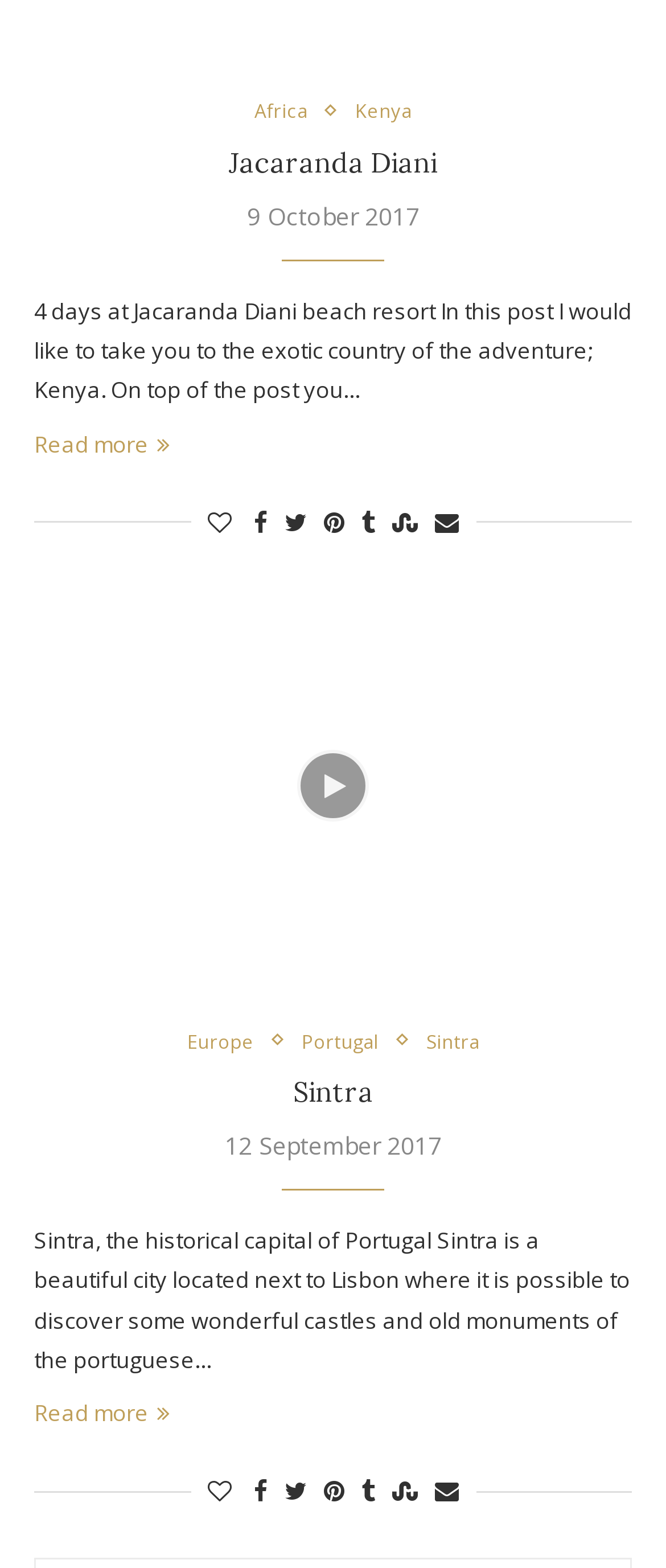Please provide the bounding box coordinates for the element that needs to be clicked to perform the following instruction: "Explore Parking RFPs / RFQs". The coordinates should be given as four float numbers between 0 and 1, i.e., [left, top, right, bottom].

None